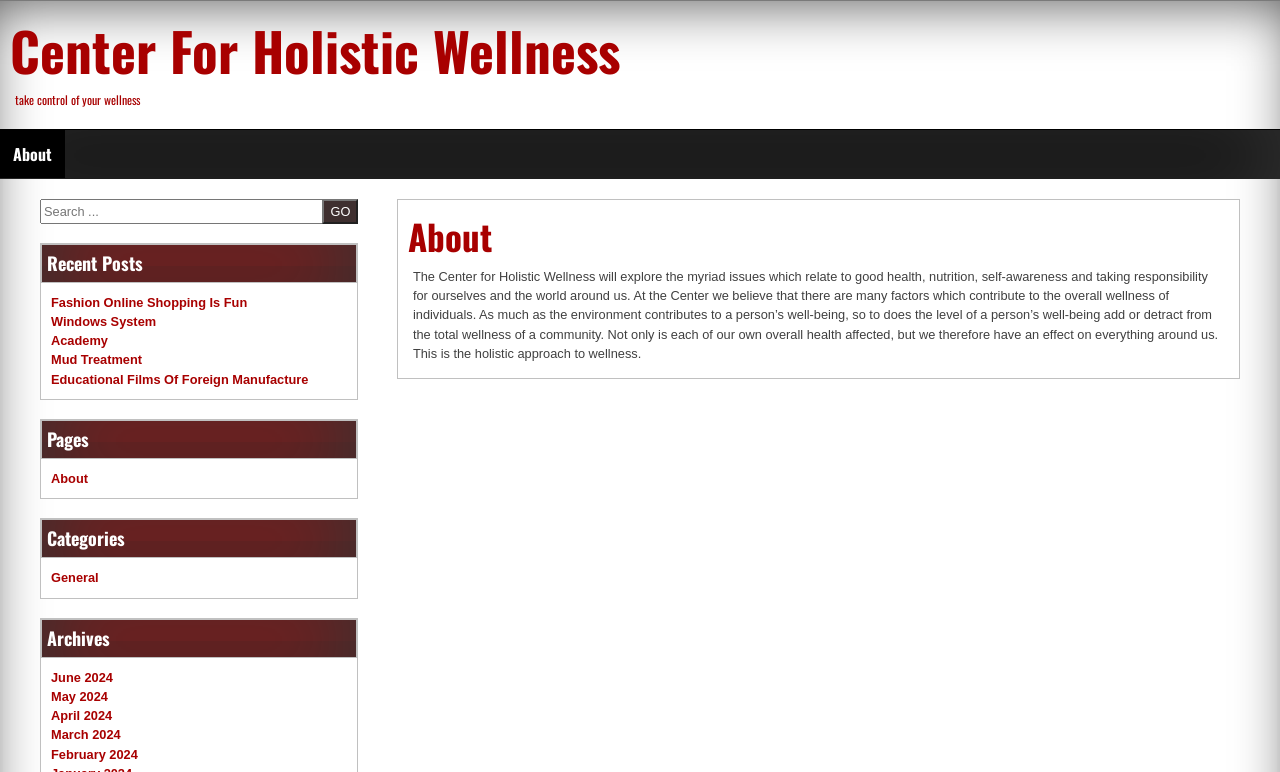Can you show the bounding box coordinates of the region to click on to complete the task described in the instruction: "search for something"?

[0.031, 0.257, 0.256, 0.29]